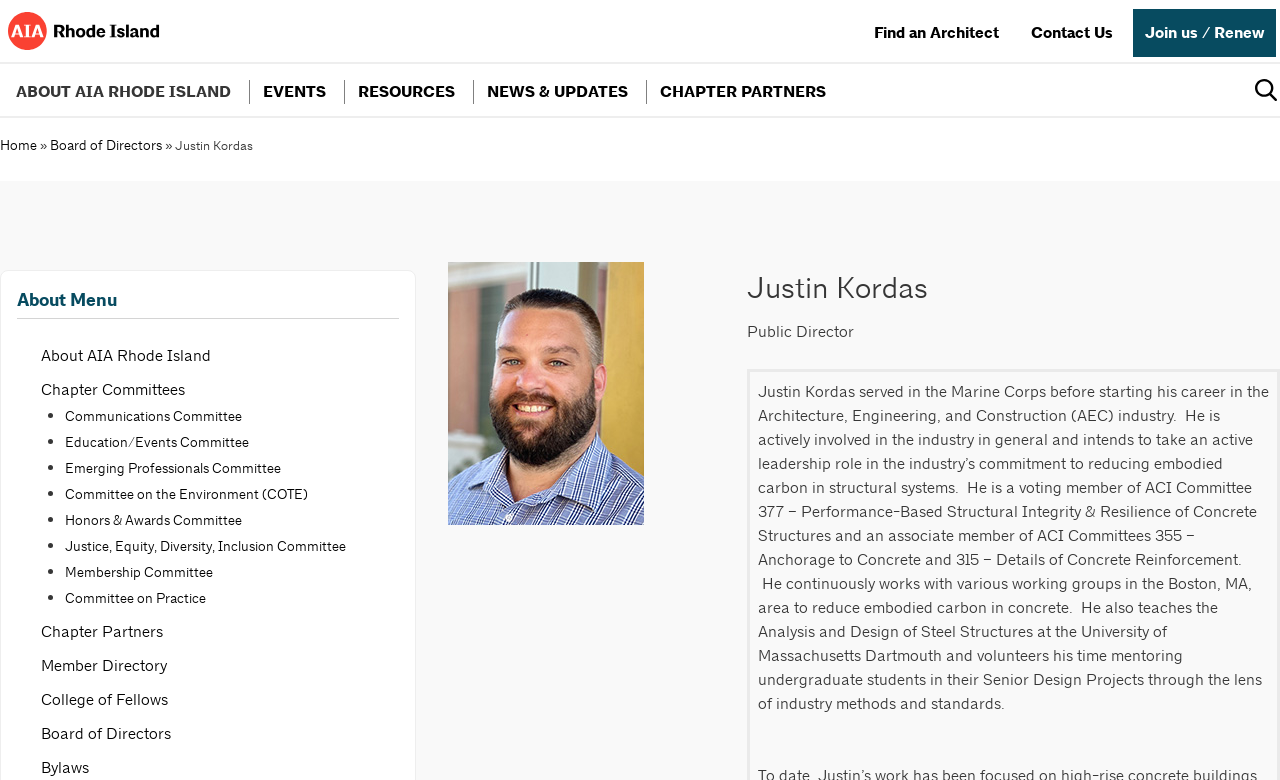Locate the bounding box coordinates for the element described below: "About AIA Rhode Island". The coordinates must be four float values between 0 and 1, formatted as [left, top, right, bottom].

[0.003, 0.087, 0.19, 0.149]